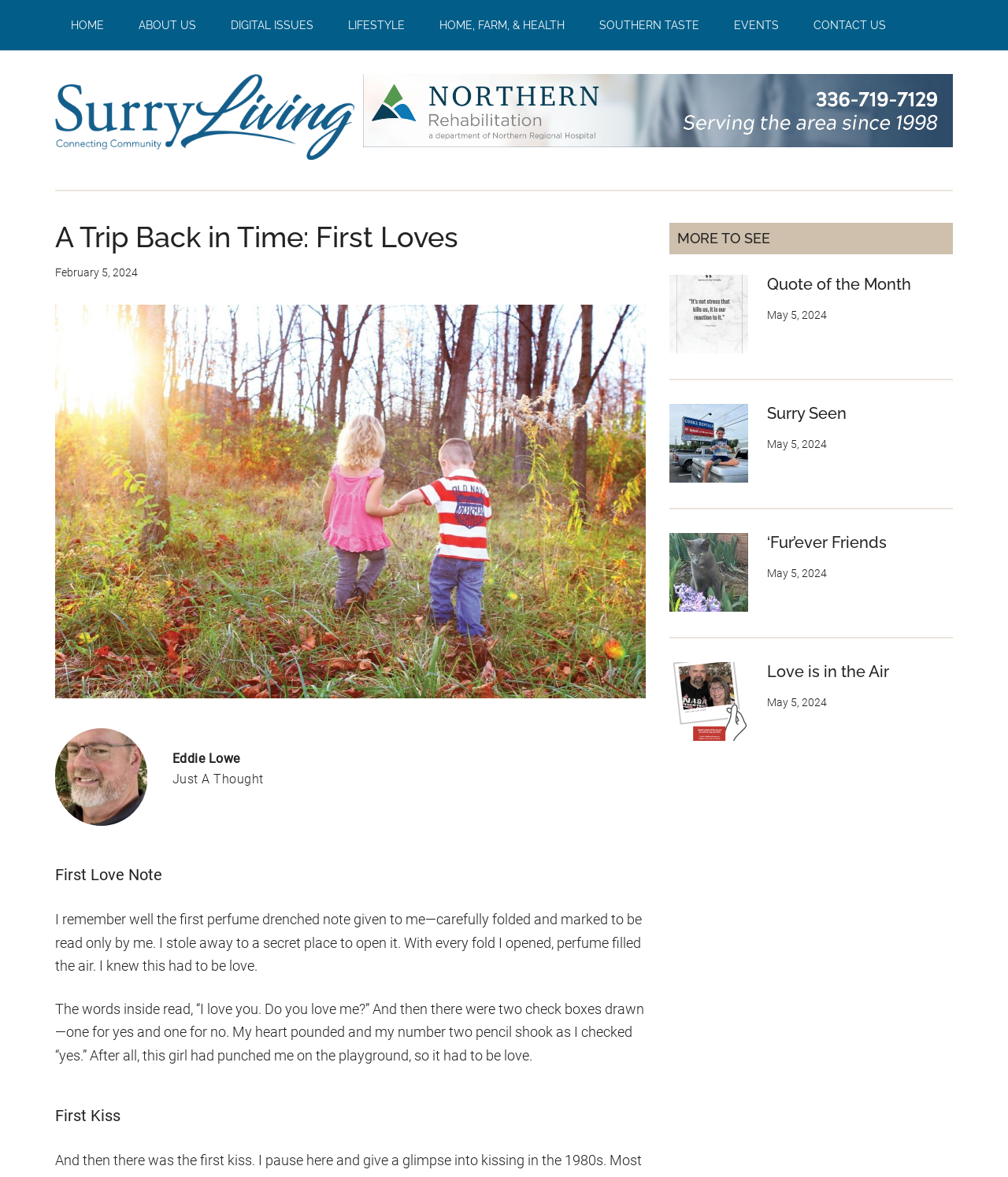Identify the bounding box coordinates of the element that should be clicked to fulfill this task: "Check the 'First Love Note'". The coordinates should be provided as four float numbers between 0 and 1, i.e., [left, top, right, bottom].

[0.055, 0.735, 0.161, 0.751]